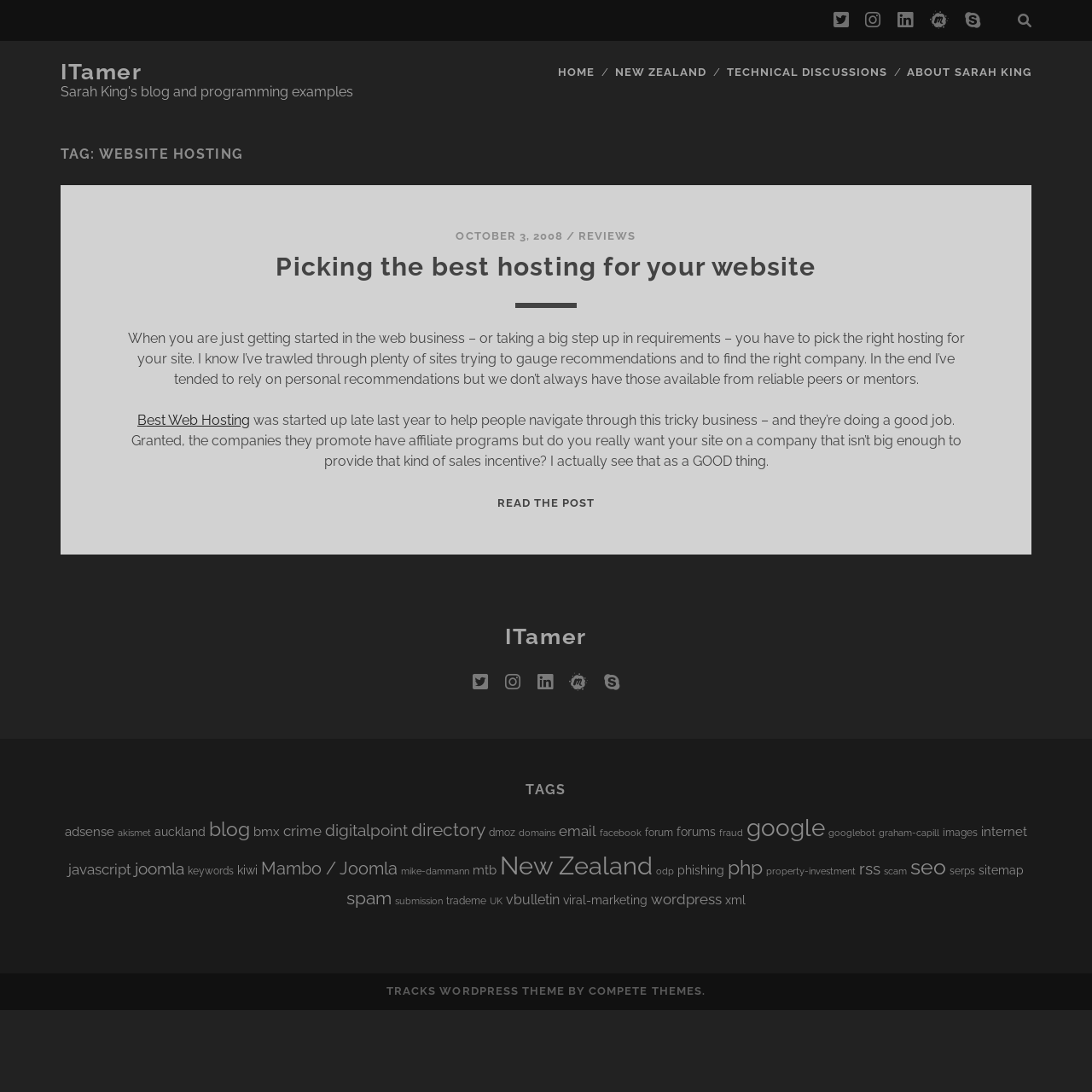Can you pinpoint the bounding box coordinates for the clickable element required for this instruction: "Visit the 'TECHNICAL DISCUSSIONS' page"? The coordinates should be four float numbers between 0 and 1, i.e., [left, top, right, bottom].

[0.666, 0.057, 0.812, 0.076]